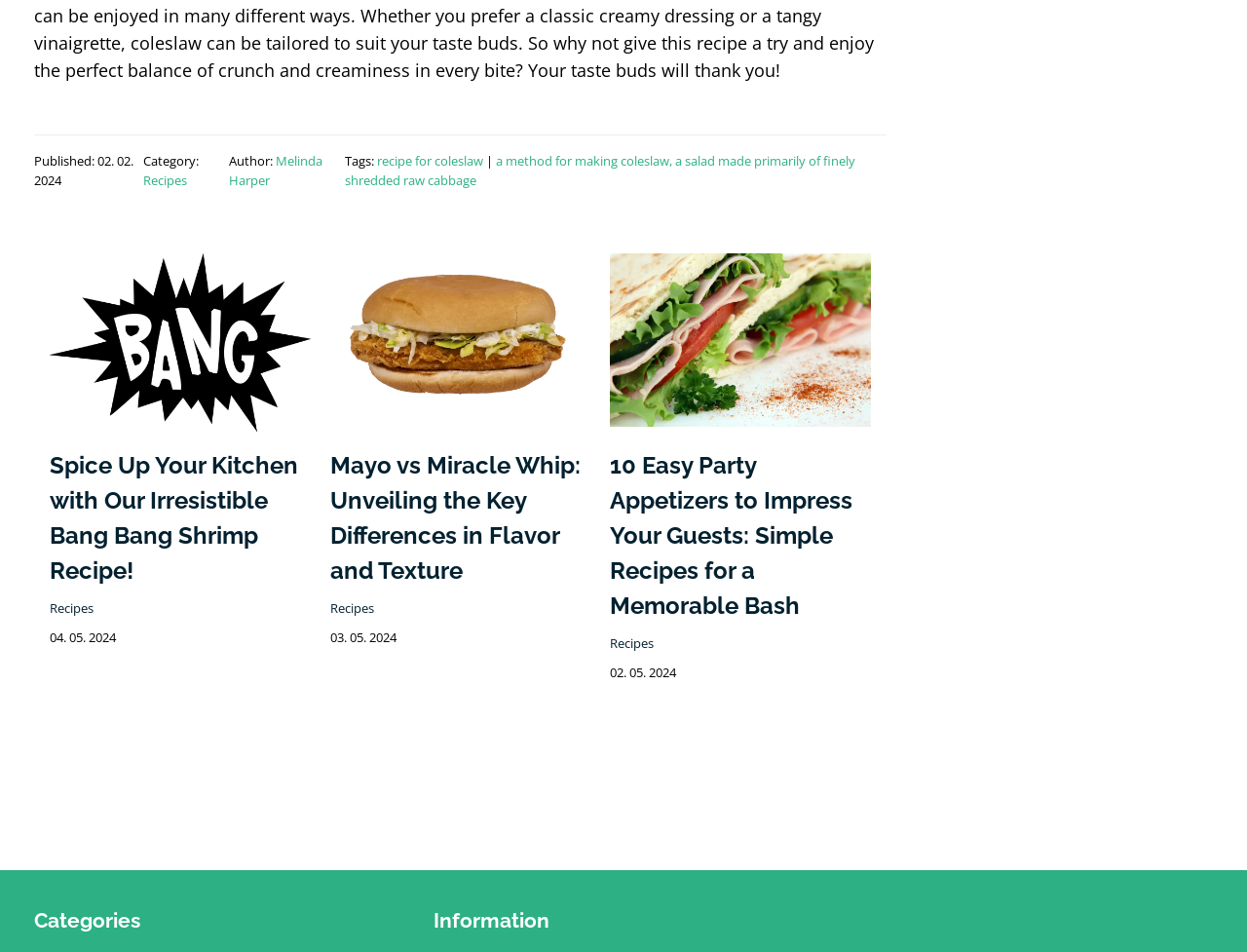Extract the bounding box coordinates for the UI element described by the text: "alt="Miracle Whip Vs Mayo"". The coordinates should be in the form of [left, top, right, bottom] with values between 0 and 1.

[0.265, 0.337, 0.474, 0.362]